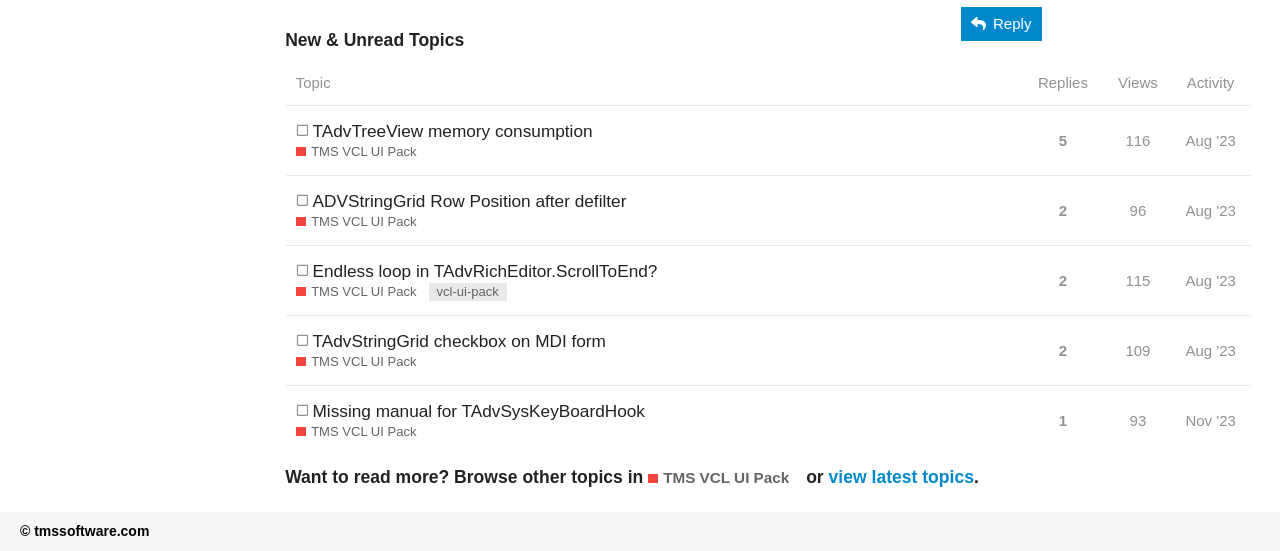Kindly determine the bounding box coordinates of the area that needs to be clicked to fulfill this instruction: "View the topic 'ADVStringGrid Row Position after defilter'".

[0.244, 0.319, 0.489, 0.41]